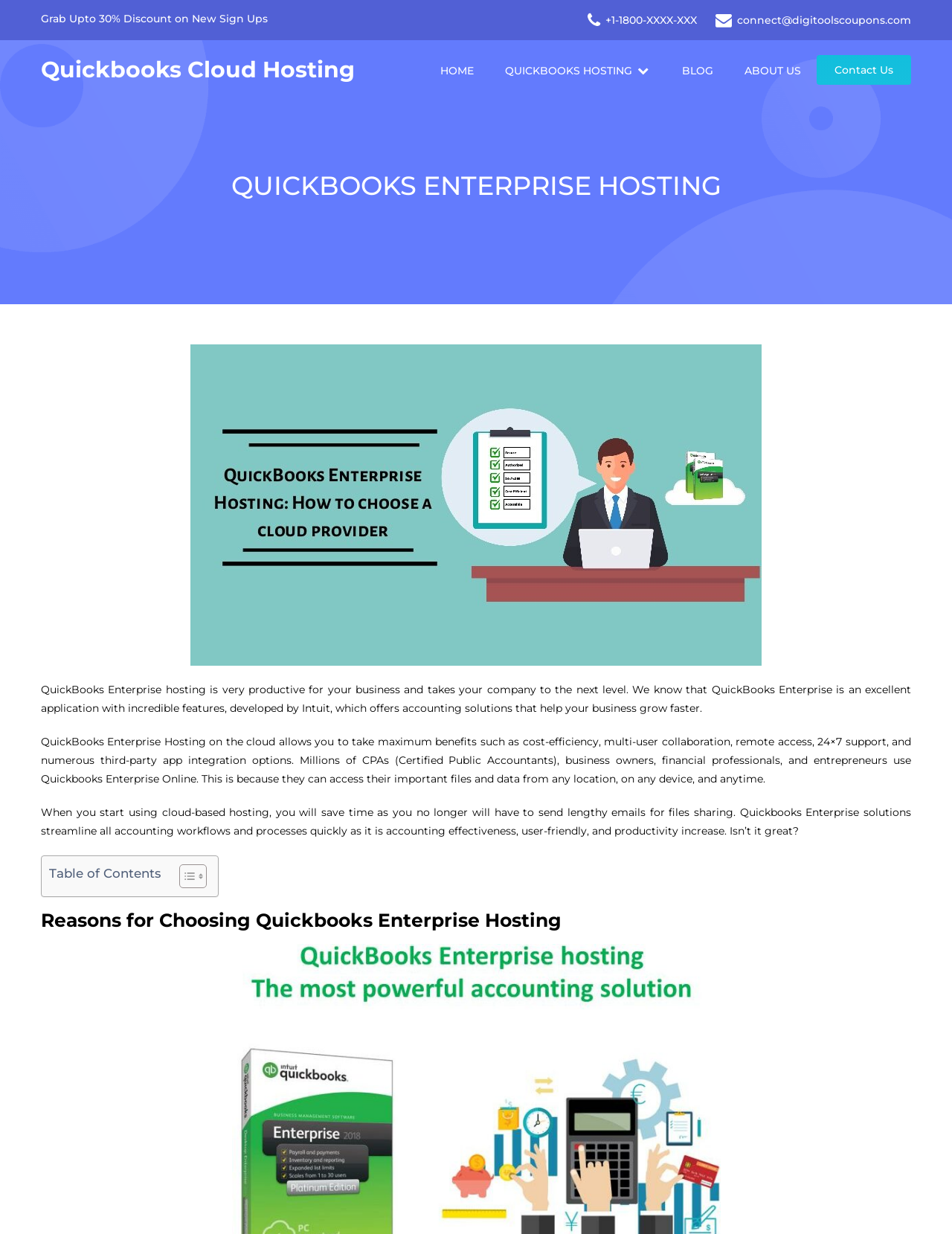Using the information in the image, give a detailed answer to the following question: What is the purpose of QuickBooks Enterprise?

QuickBooks Enterprise is an application developed by Intuit that offers accounting solutions to help businesses grow faster, as mentioned in the static text.